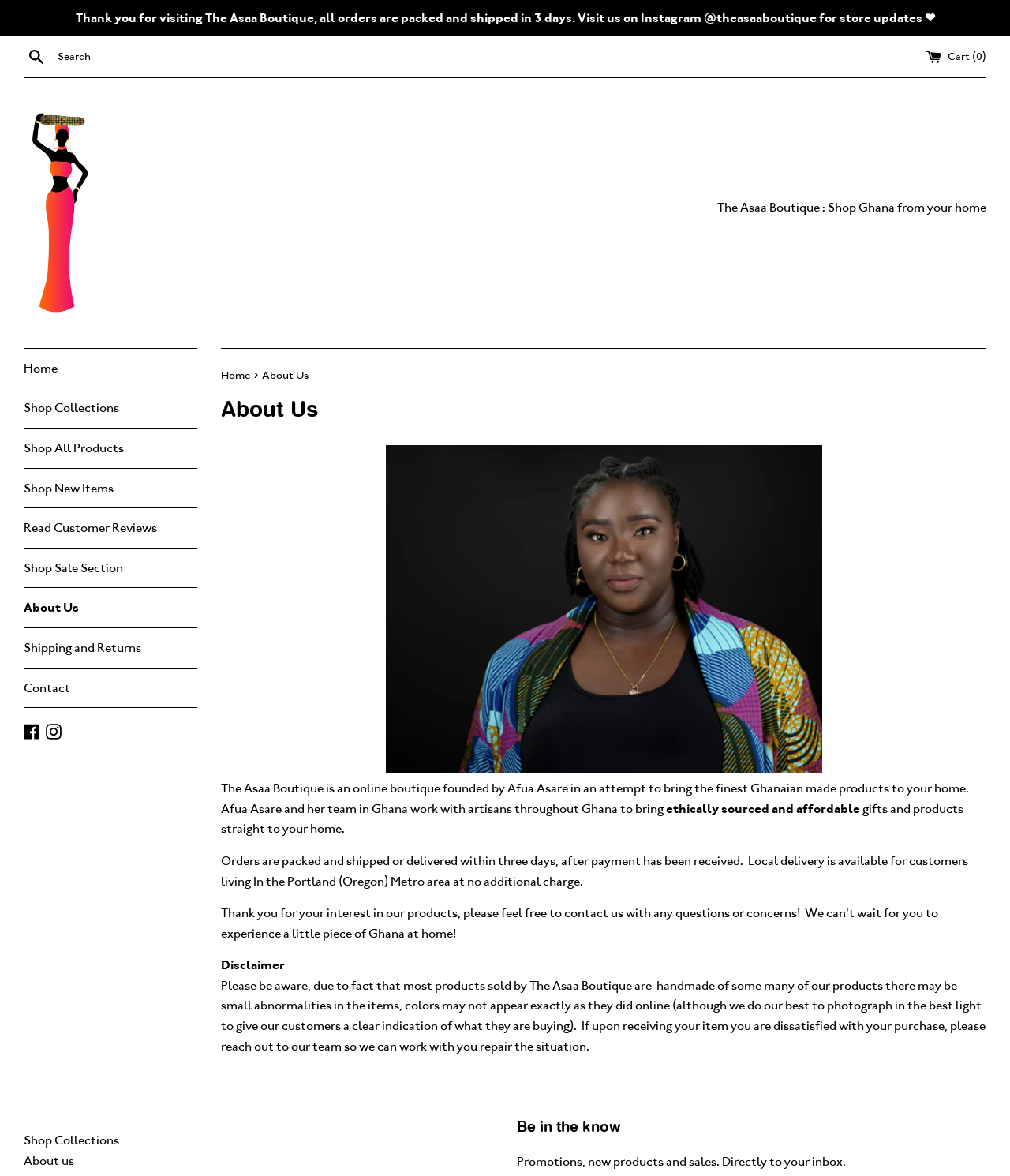Find the bounding box coordinates corresponding to the UI element with the description: "Home". The coordinates should be formatted as [left, top, right, bottom], with values as floats between 0 and 1.

[0.219, 0.313, 0.25, 0.324]